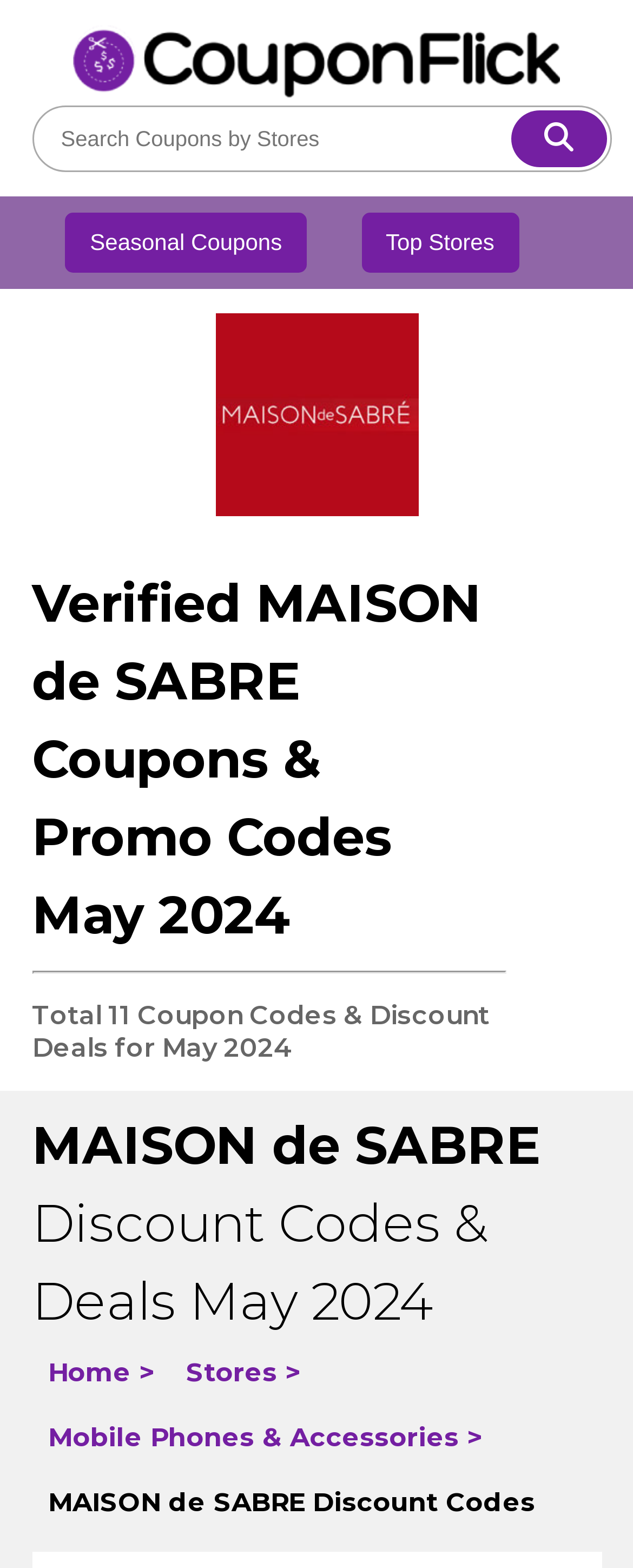Determine the bounding box coordinates of the clickable region to carry out the instruction: "Click on the CouponFlick Logo".

[0.115, 0.016, 0.885, 0.067]